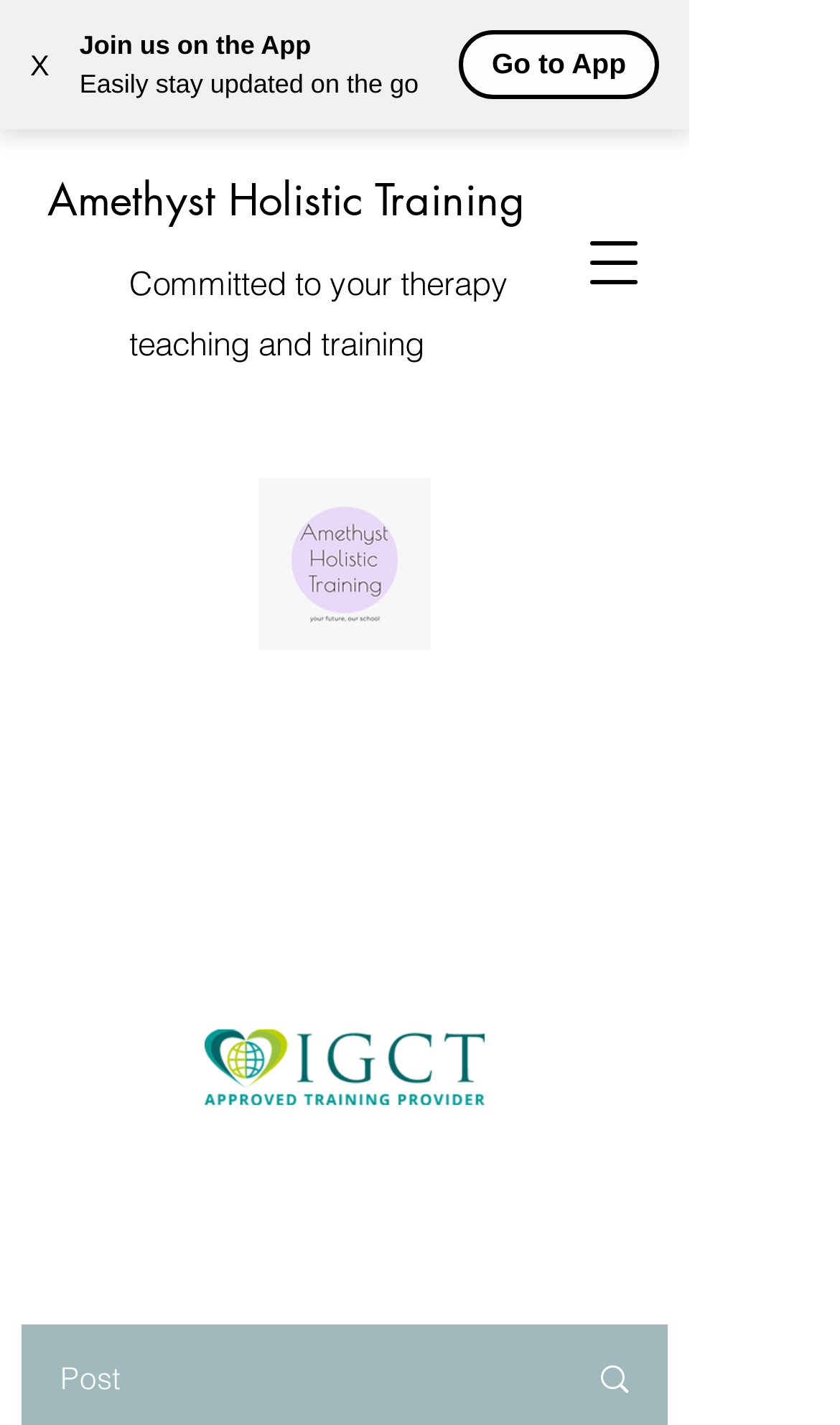What is the cost to become a consultant?
Refer to the image and offer an in-depth and detailed answer to the question.

The cost to become a consultant can be found on the webpage, which mentions 'Become a consultant with Neal's Yard for only £60 today'.